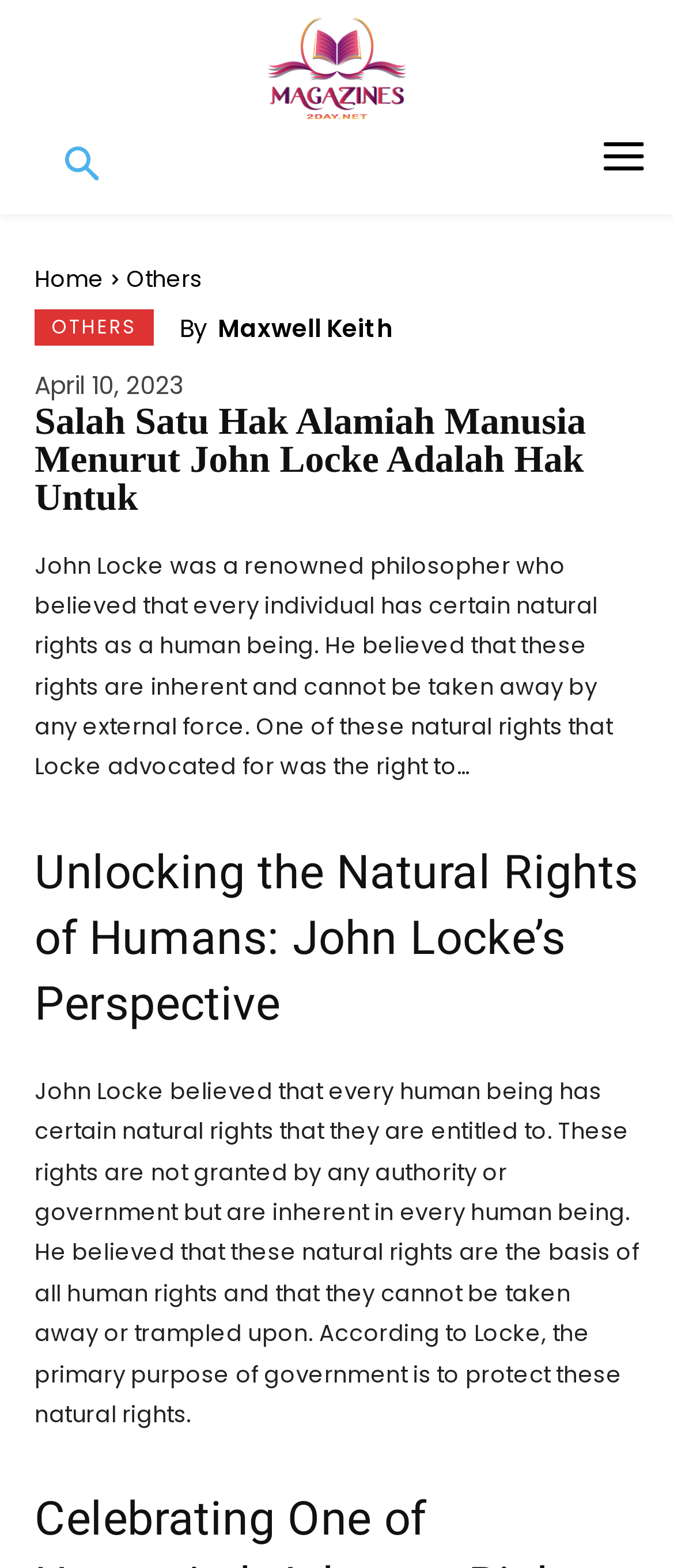Provide an in-depth caption for the elements present on the webpage.

The webpage appears to be an article or blog post about John Locke's philosophy on natural human rights. At the top left corner, there is a logo image with a corresponding link labeled "Logo". Next to the logo, there is a search button. On the top right corner, there is a menu button with a dropdown list containing links to "Home", "Others", and "OTHERS".

Below the menu button, there is a byline that reads "By Maxwell Keith" and a timestamp indicating the article was published on April 10, 2023. The main title of the article, "Salah Satu Hak Alamiah Manusia Menurut John Locke Adalah Hak Untuk", is displayed prominently in the middle of the page.

The article is divided into two sections. The first section provides an introduction to John Locke's philosophy, stating that he believed every individual has certain natural rights that cannot be taken away by any external force. The second section, titled "Unlocking the Natural Rights of Humans: John Locke’s Perspective", delves deeper into Locke's perspective on natural rights, explaining that they are inherent in every human being and cannot be taken away or trampled upon.